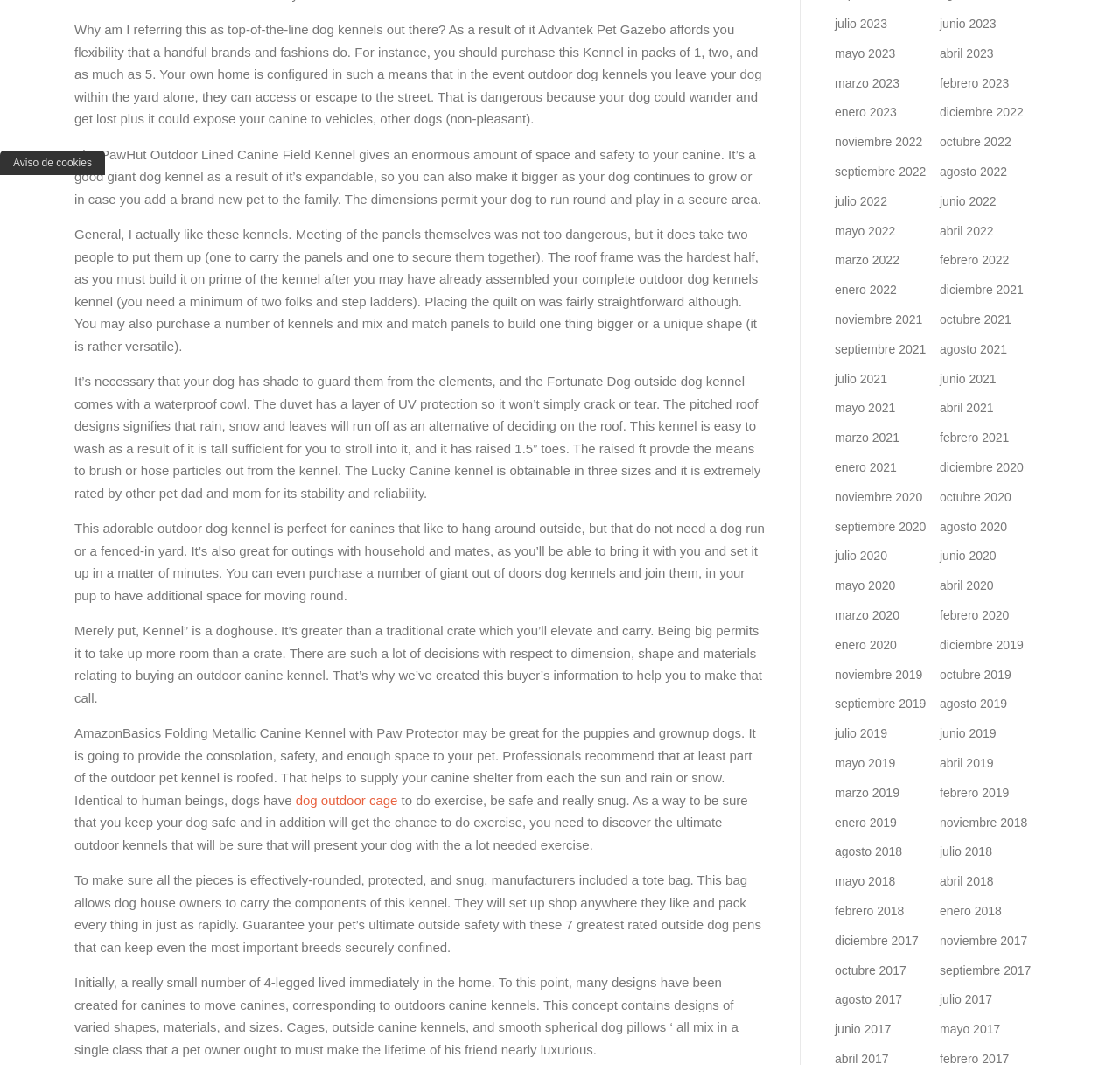Based on the image, please elaborate on the answer to the following question:
What is a key feature of the Fortunate Dog outdoor dog kennel?

According to the text, the Fortunate Dog outdoor dog kennel comes with a waterproof cover, which provides protection from the elements and ensures the dog's comfort and safety.